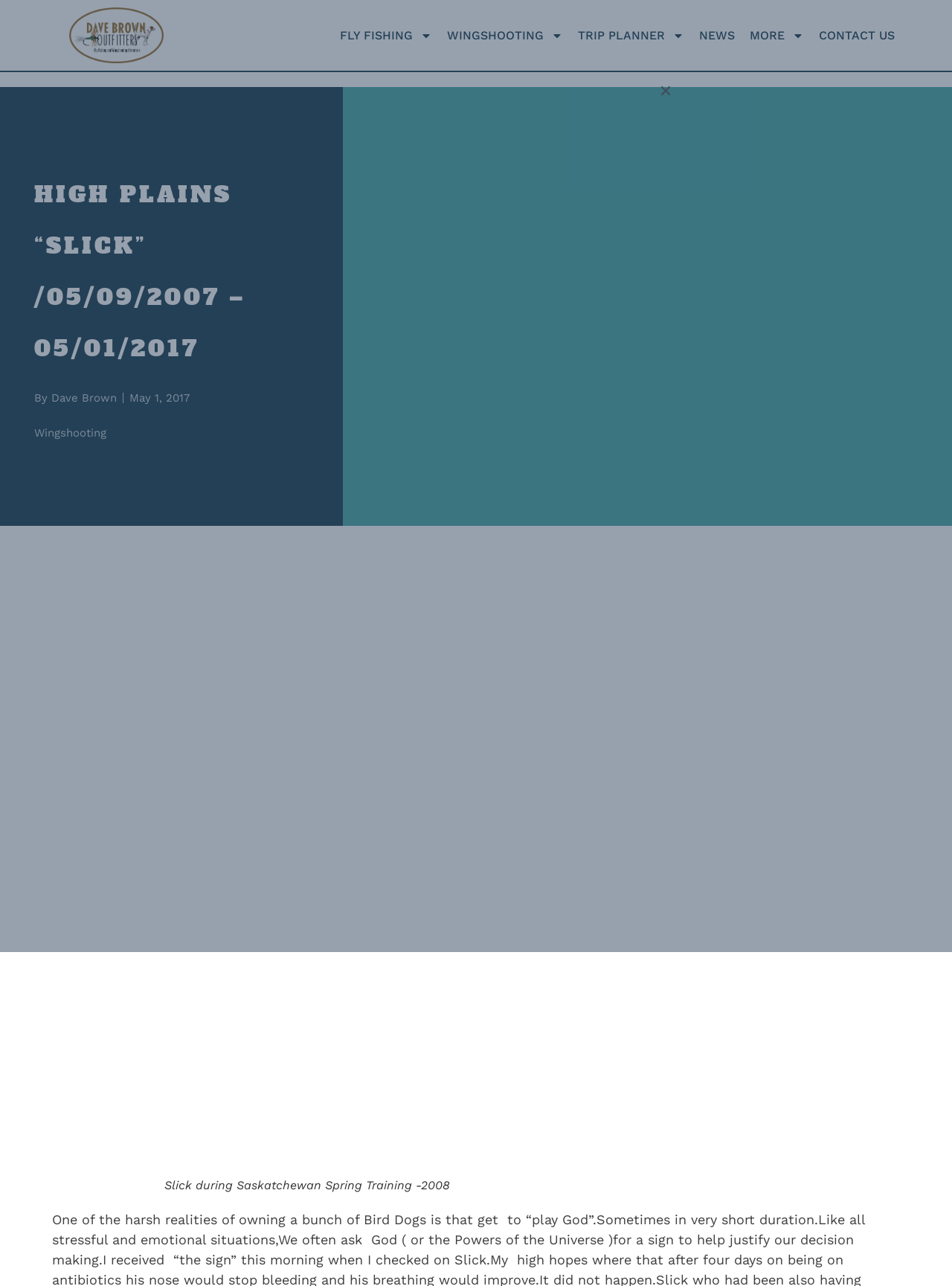Locate the bounding box coordinates of the area that needs to be clicked to fulfill the following instruction: "Click on FLY FISHING". The coordinates should be in the format of four float numbers between 0 and 1, namely [left, top, right, bottom].

[0.357, 0.017, 0.454, 0.038]